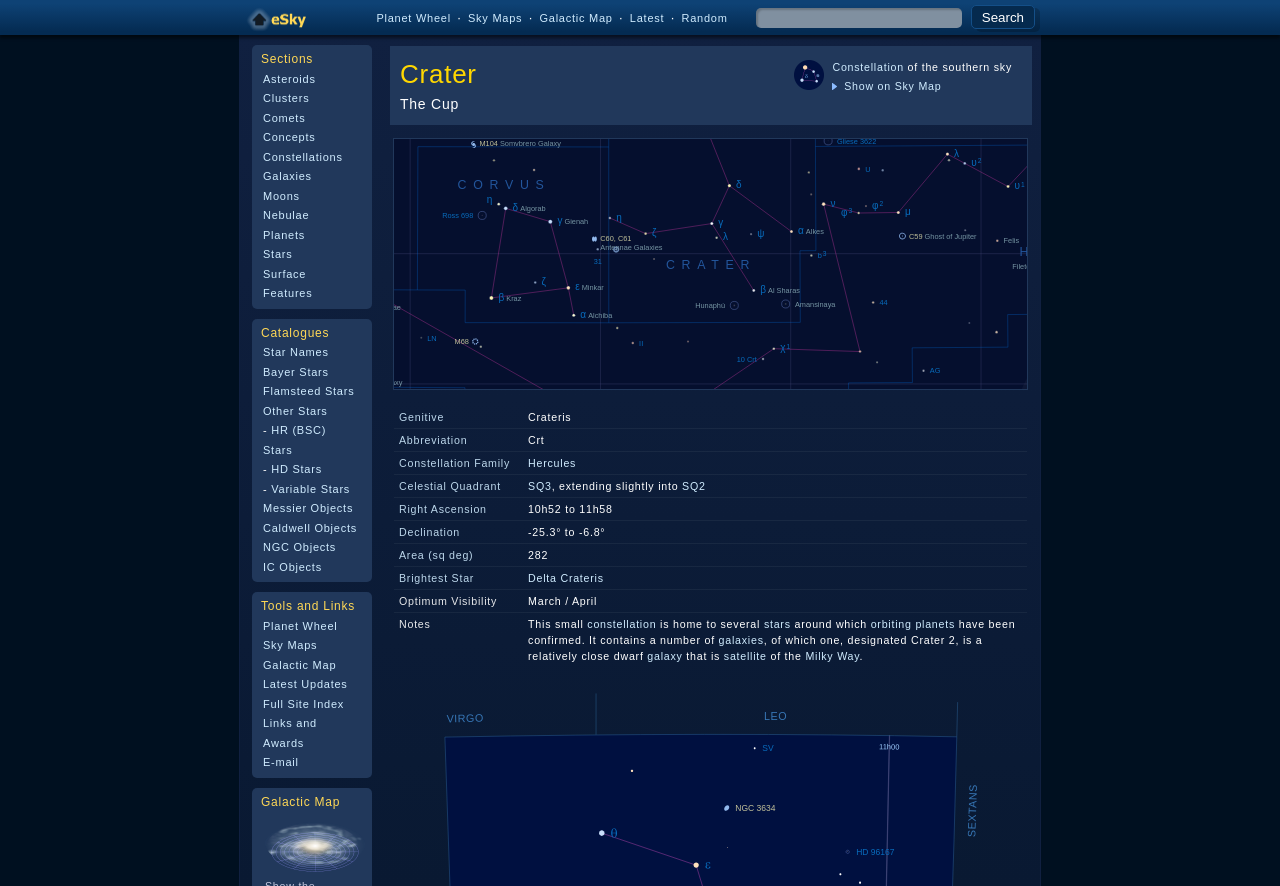Please mark the bounding box coordinates of the area that should be clicked to carry out the instruction: "Show Crater on Sky Map".

[0.65, 0.09, 0.735, 0.104]